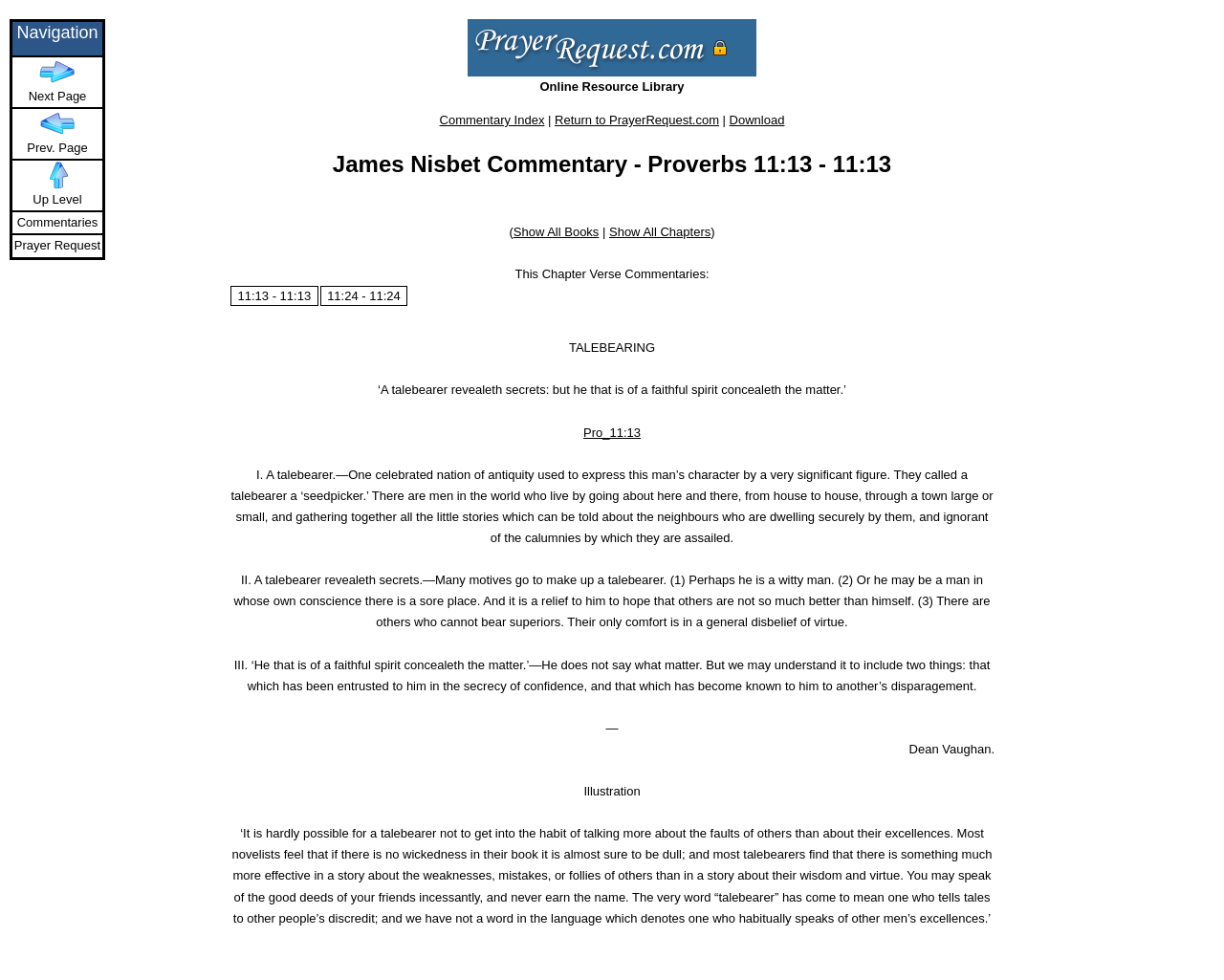Please specify the bounding box coordinates of the clickable region necessary for completing the following instruction: "View the commentary for Proverbs 11:24". The coordinates must consist of four float numbers between 0 and 1, i.e., [left, top, right, bottom].

[0.261, 0.292, 0.333, 0.312]